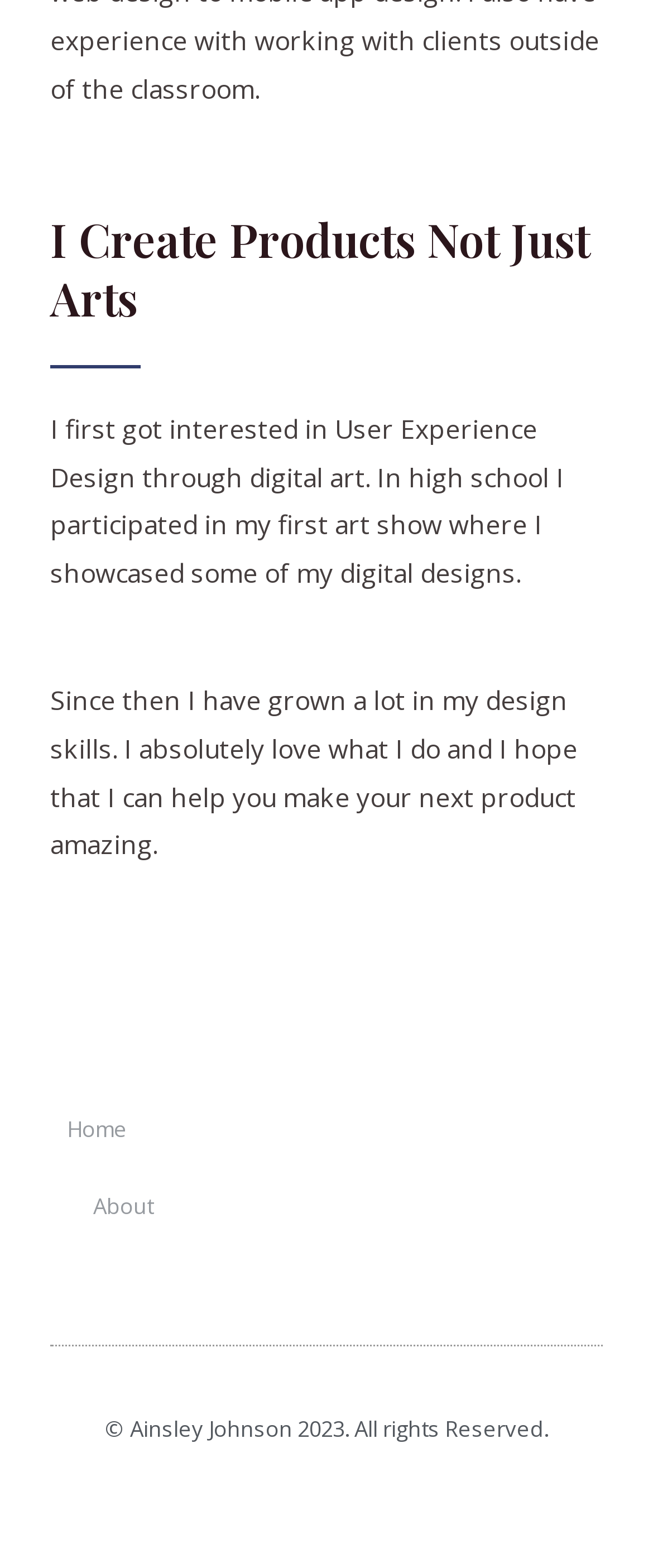Answer the question using only one word or a concise phrase: How many navigation links are there?

2